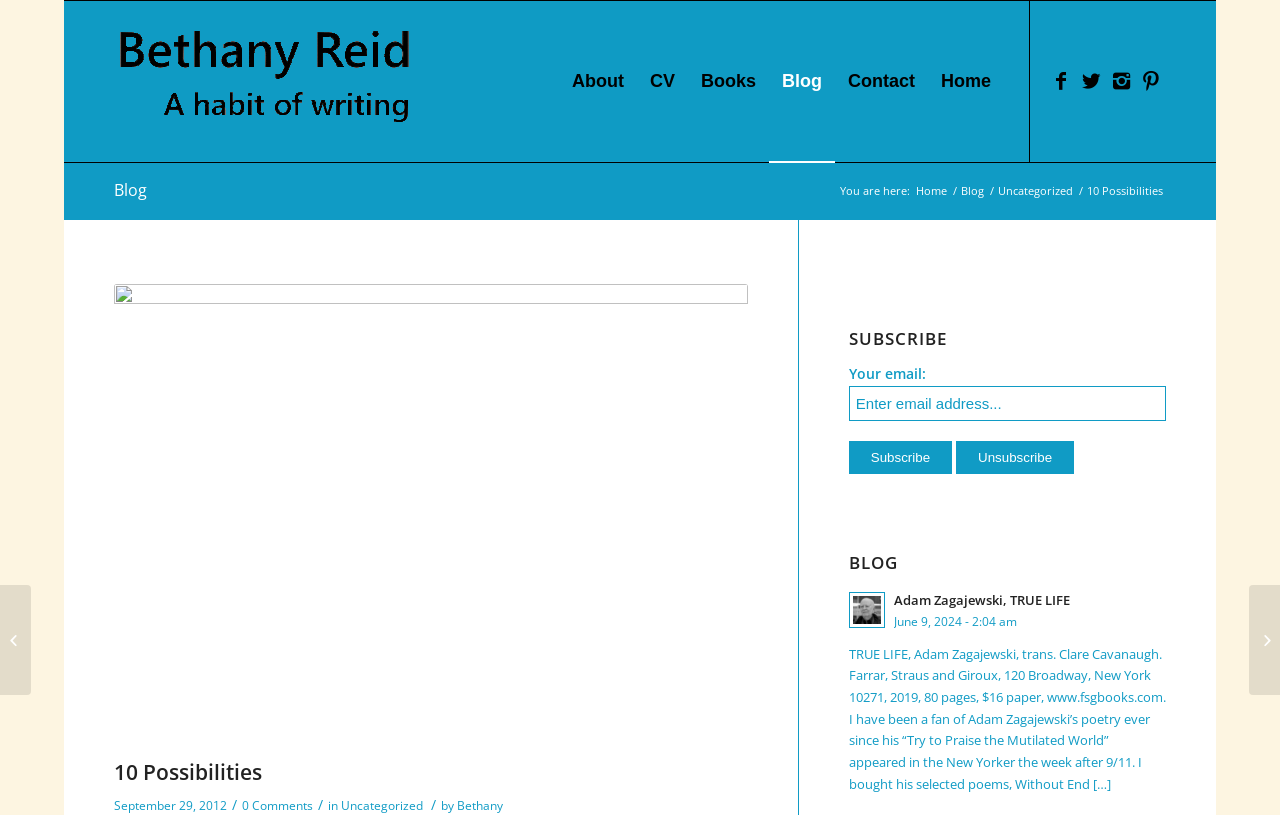Summarize the webpage with intricate details.

The webpage is a personal blog belonging to Bethany Reid, with a title "10 Possibilities". At the top left, there is a link to the author's name, accompanied by a small image. To the right of this, there are navigation links to different sections of the website, including "About", "CV", "Books", "Blog", and "Contact". 

Below these links, there is a breadcrumb navigation section, indicating the current location within the website. This section includes links to "Home", "Blog", and "Uncategorized", with a title "10 Possibilities" at the end.

The main content of the page is a blog post titled "10 Possibilities", which includes an image and a heading. The post is dated September 29, 2012, and has no comments. The author's name, Bethany, is mentioned at the bottom of the post.

To the right of the main content, there is a subscription section, where visitors can enter their email address to subscribe to the blog. There are also two buttons, "Subscribe" and "Unsubscribe".

Below the subscription section, there is a heading "BLOG", followed by a list of blog posts. The first post is titled "Adam Zagajewski, TRUE LIFE", and includes a brief summary of the book.

At the bottom of the page, there are two links, "Permission Granted" and "Bad Habits vs. Good", which appear to be related to other blog posts or articles.